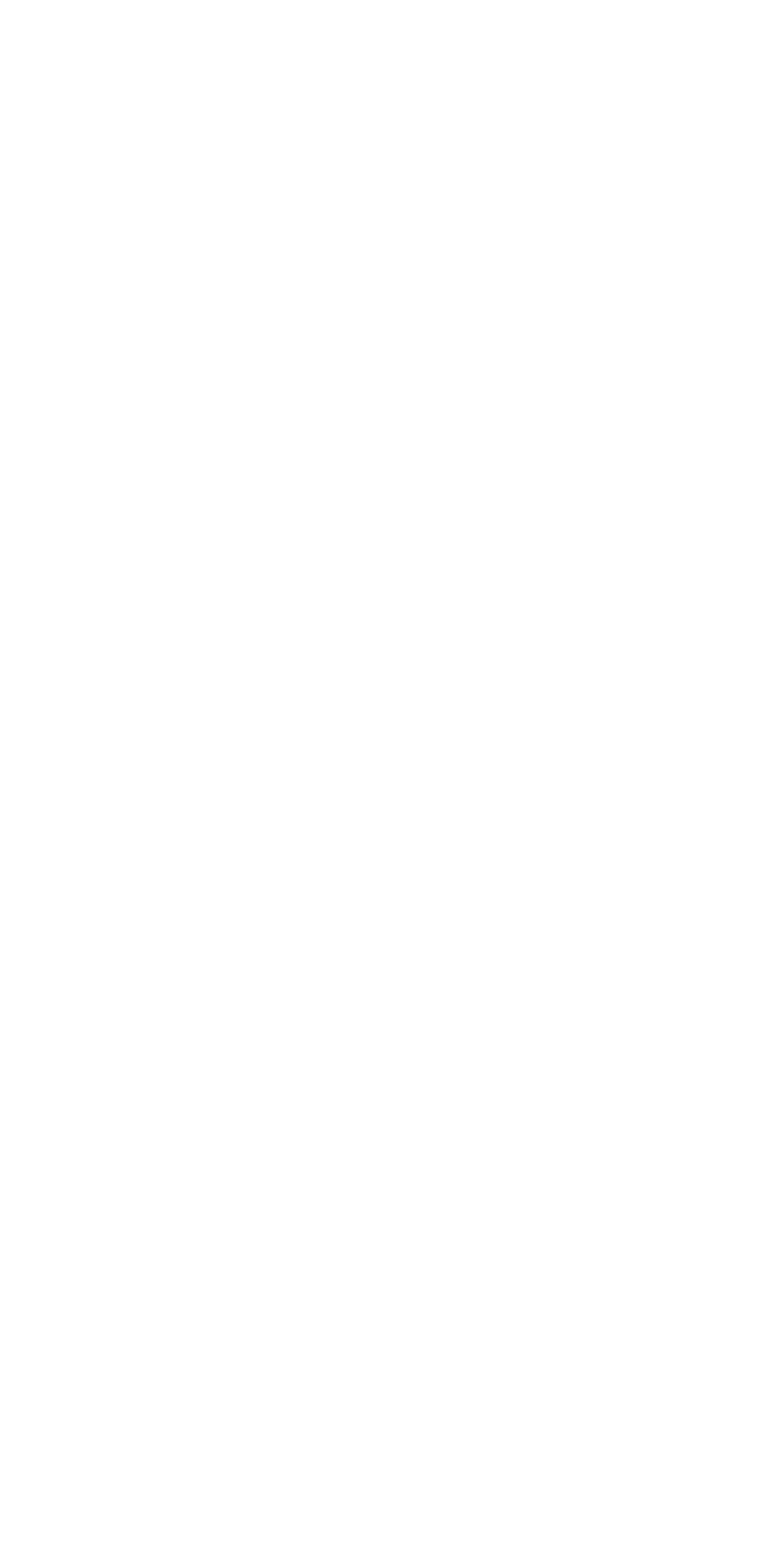Refer to the image and offer a detailed explanation in response to the question: What categories are listed on the webpage?

The webpage has a section labeled 'CATEGORIES' which lists several categories related to water, including 'Bottled', 'Mineral', 'Softener', 'Rain', 'Storage', 'Delivery', and 'Quality'.